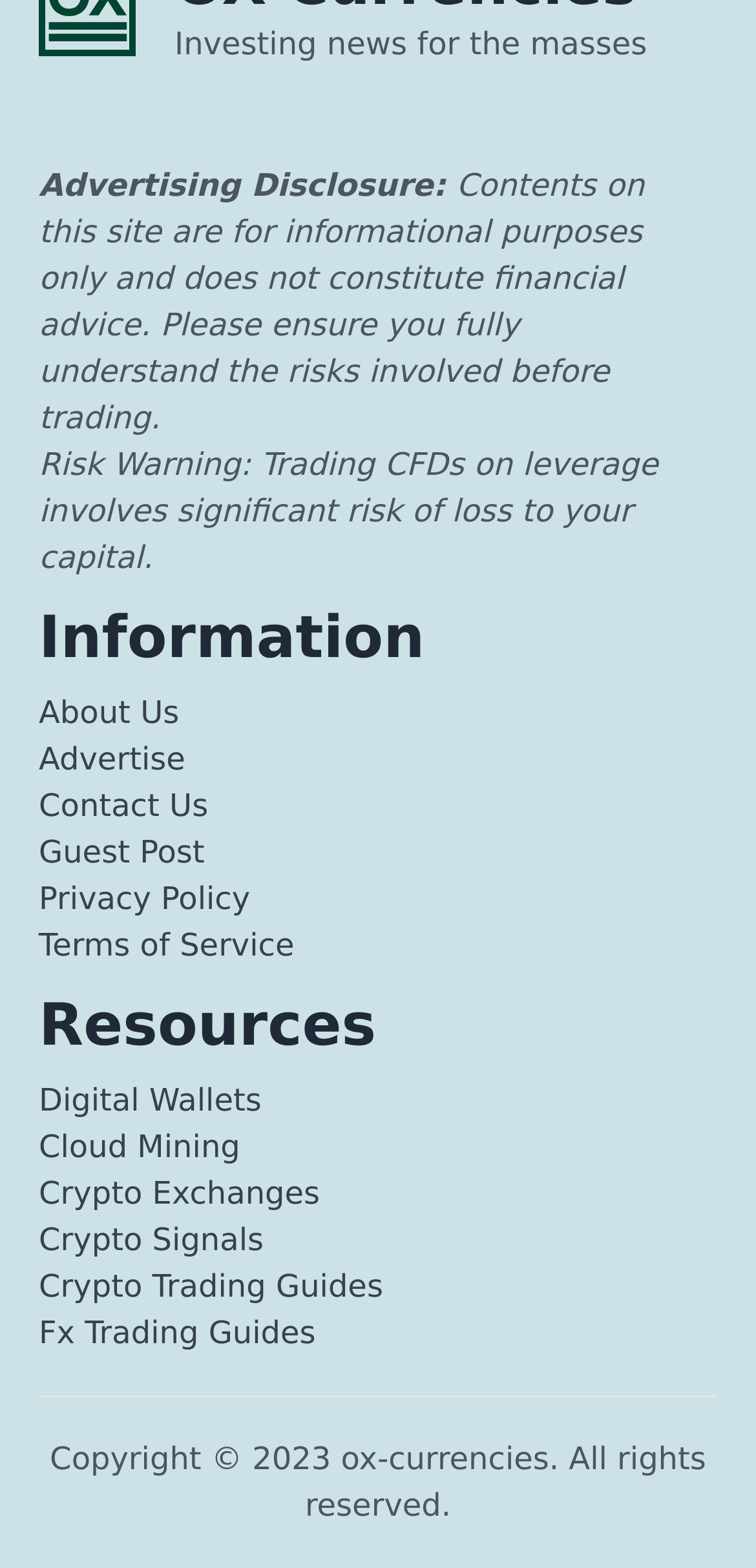Refer to the image and provide an in-depth answer to the question: 
What is the purpose of the website?

Based on the static text 'Investing news for the masses' at the top of the webpage, it can be inferred that the purpose of the website is to provide investing news to the masses.